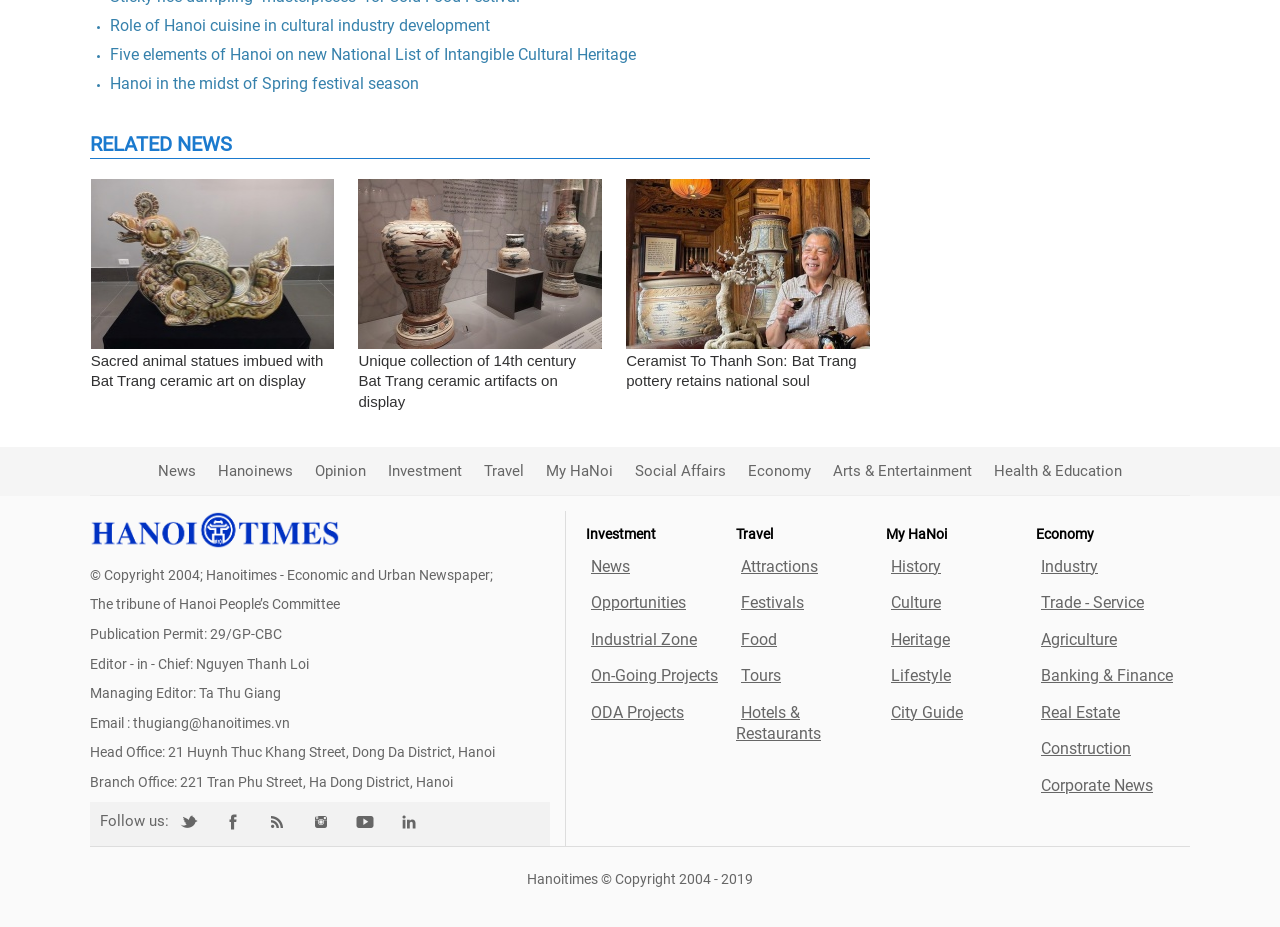Determine the bounding box coordinates for the UI element with the following description: "Festivals". The coordinates should be four float numbers between 0 and 1, represented as [left, top, right, bottom].

[0.575, 0.632, 0.628, 0.669]